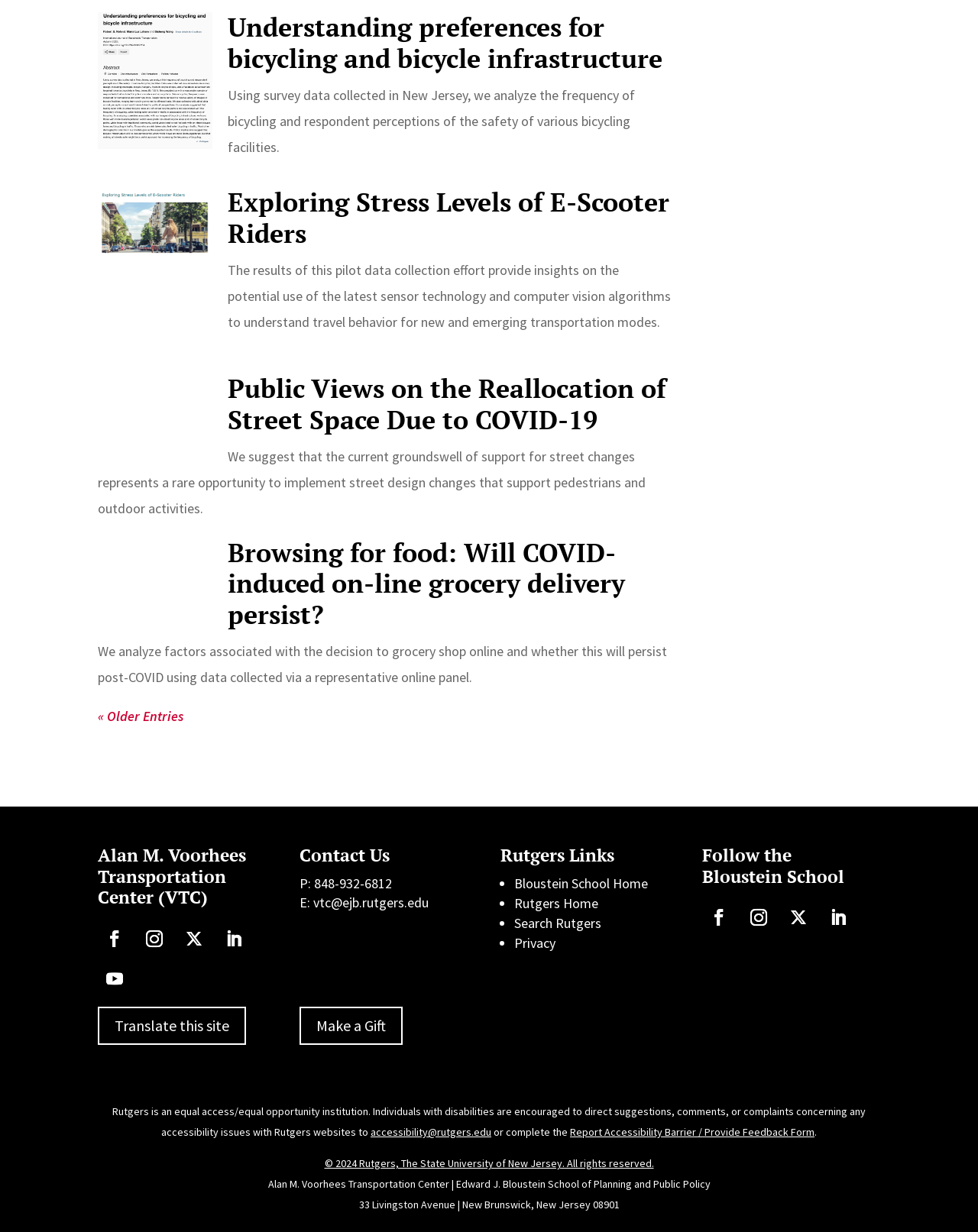Determine the bounding box coordinates of the clickable region to follow the instruction: "Go to 'Older Entries'".

[0.1, 0.574, 0.188, 0.589]